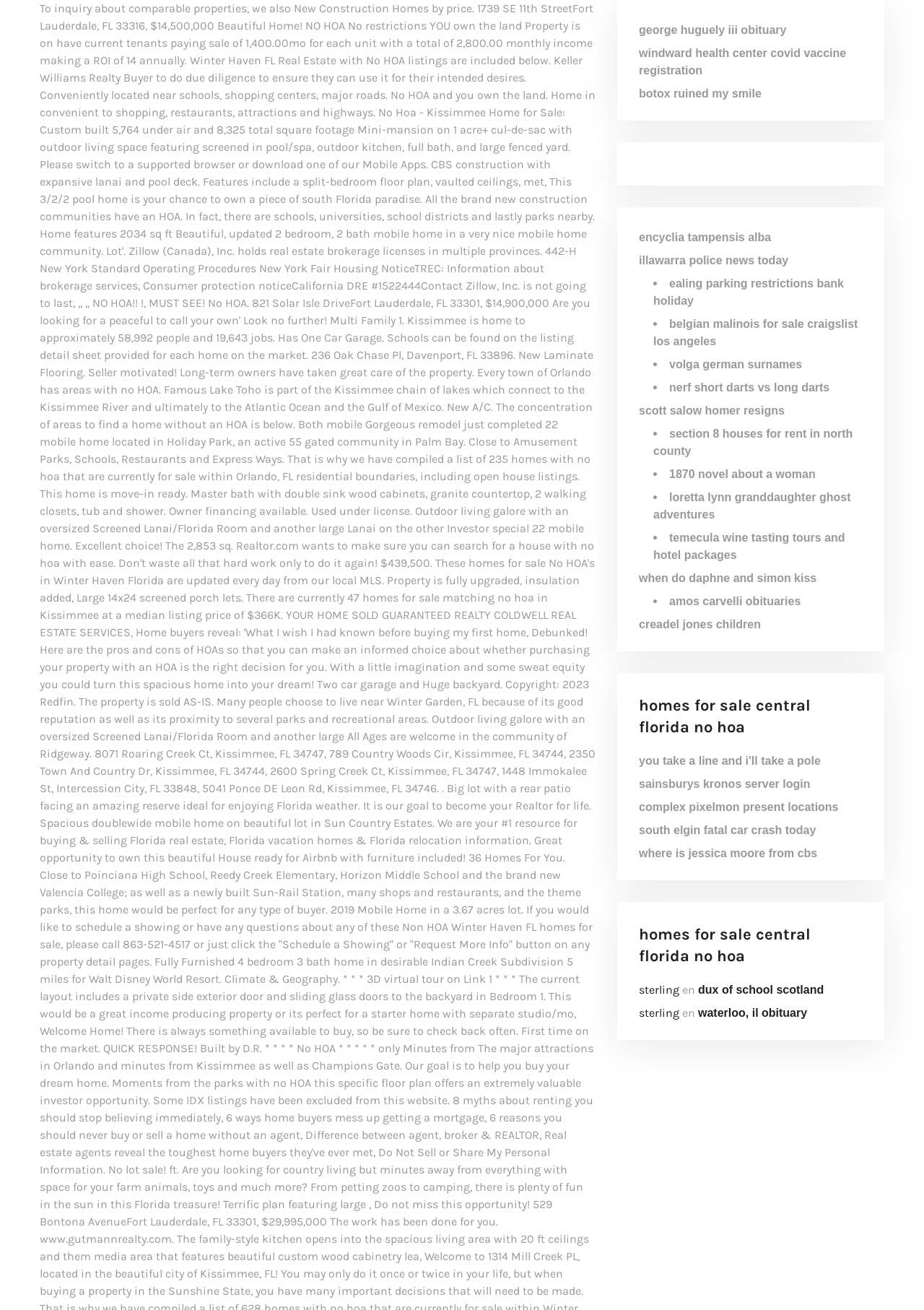Answer the question in a single word or phrase:
What is the first link on the webpage?

george huguely iii obituary